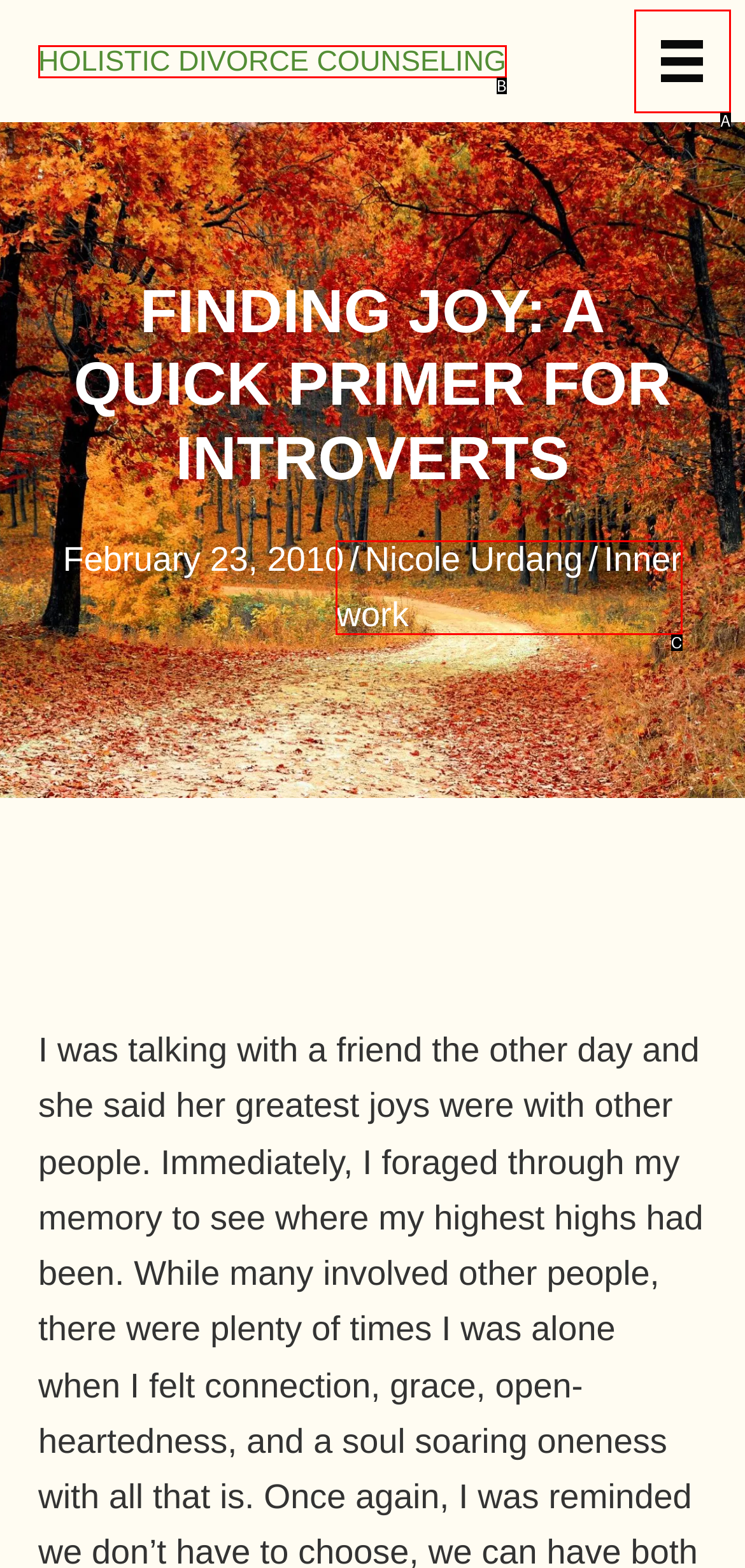Identify the option that corresponds to the given description: Inner work. Reply with the letter of the chosen option directly.

C